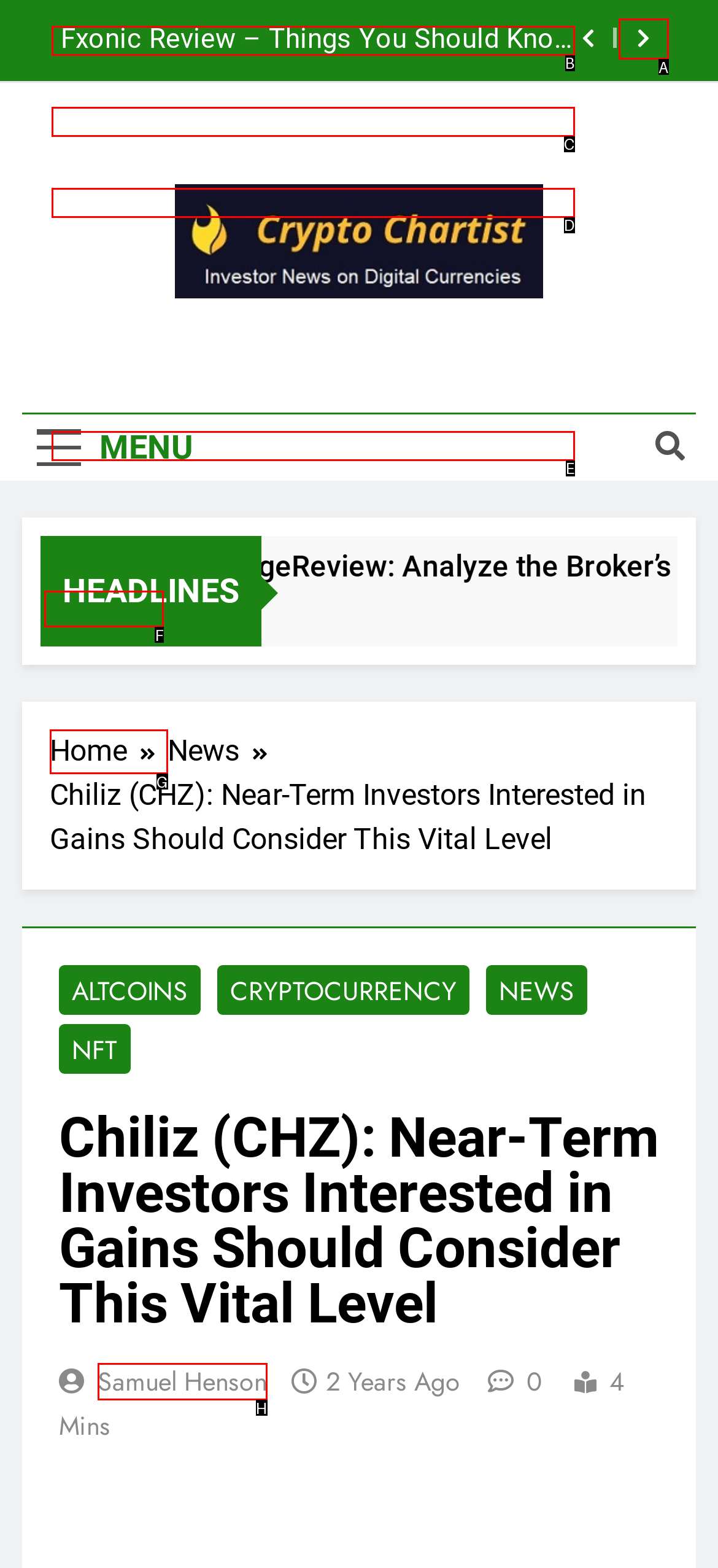Given the task: Check the news from 1 Week Ago, point out the letter of the appropriate UI element from the marked options in the screenshot.

F